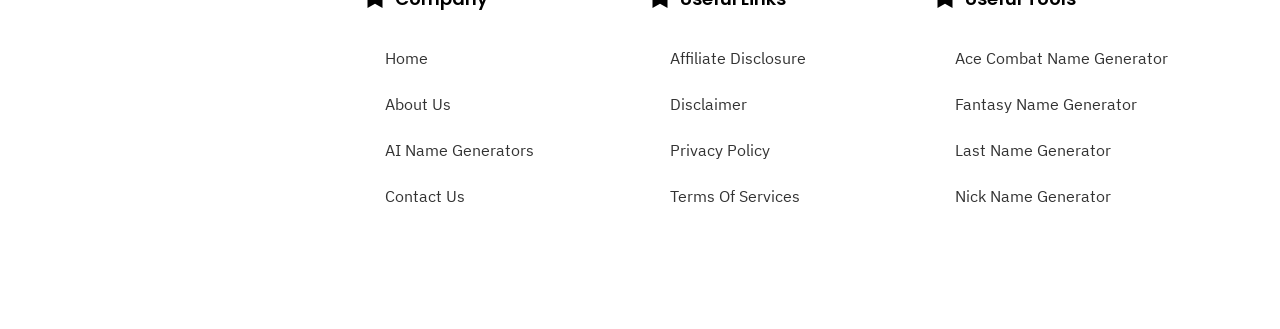What is the last link on the right side of the webpage?
Look at the screenshot and respond with a single word or phrase.

Nick Name Generator